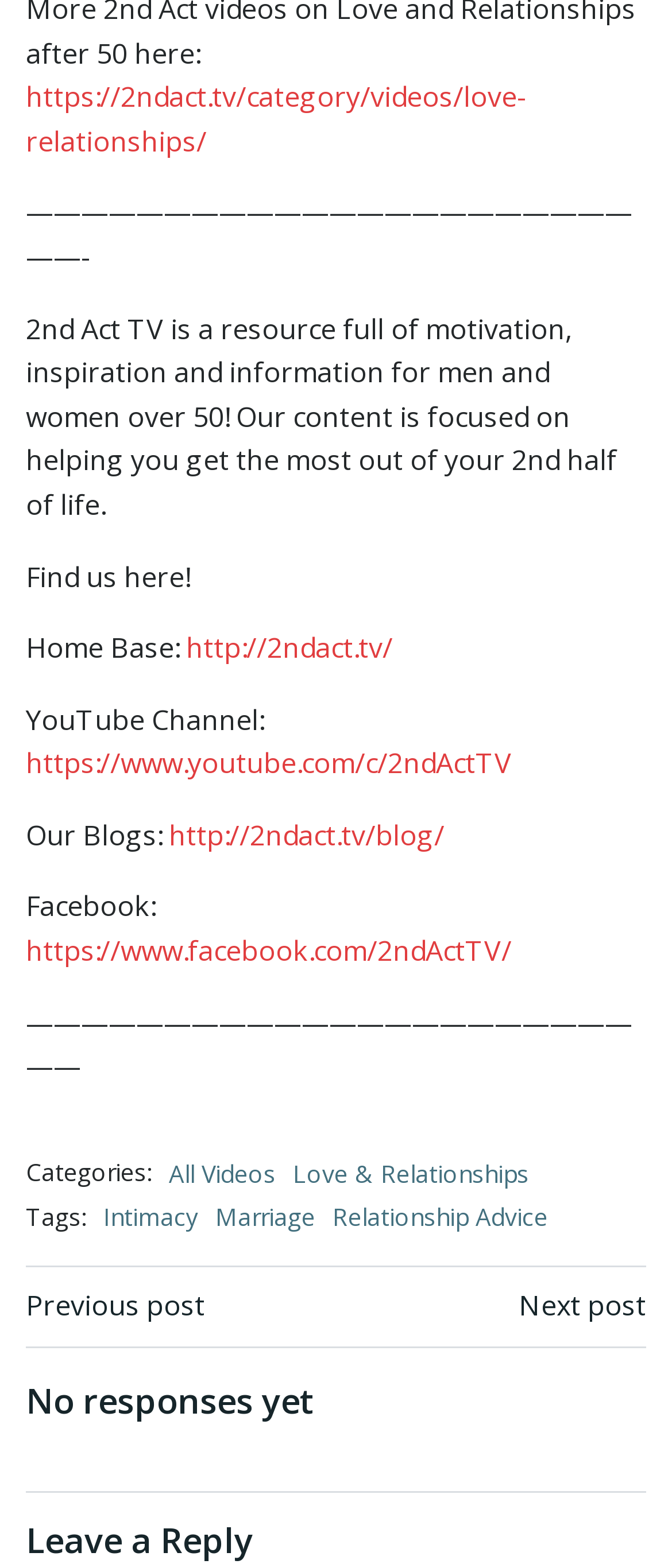Use a single word or phrase to answer the question: 
What is the name of the YouTube channel?

2ndActTV